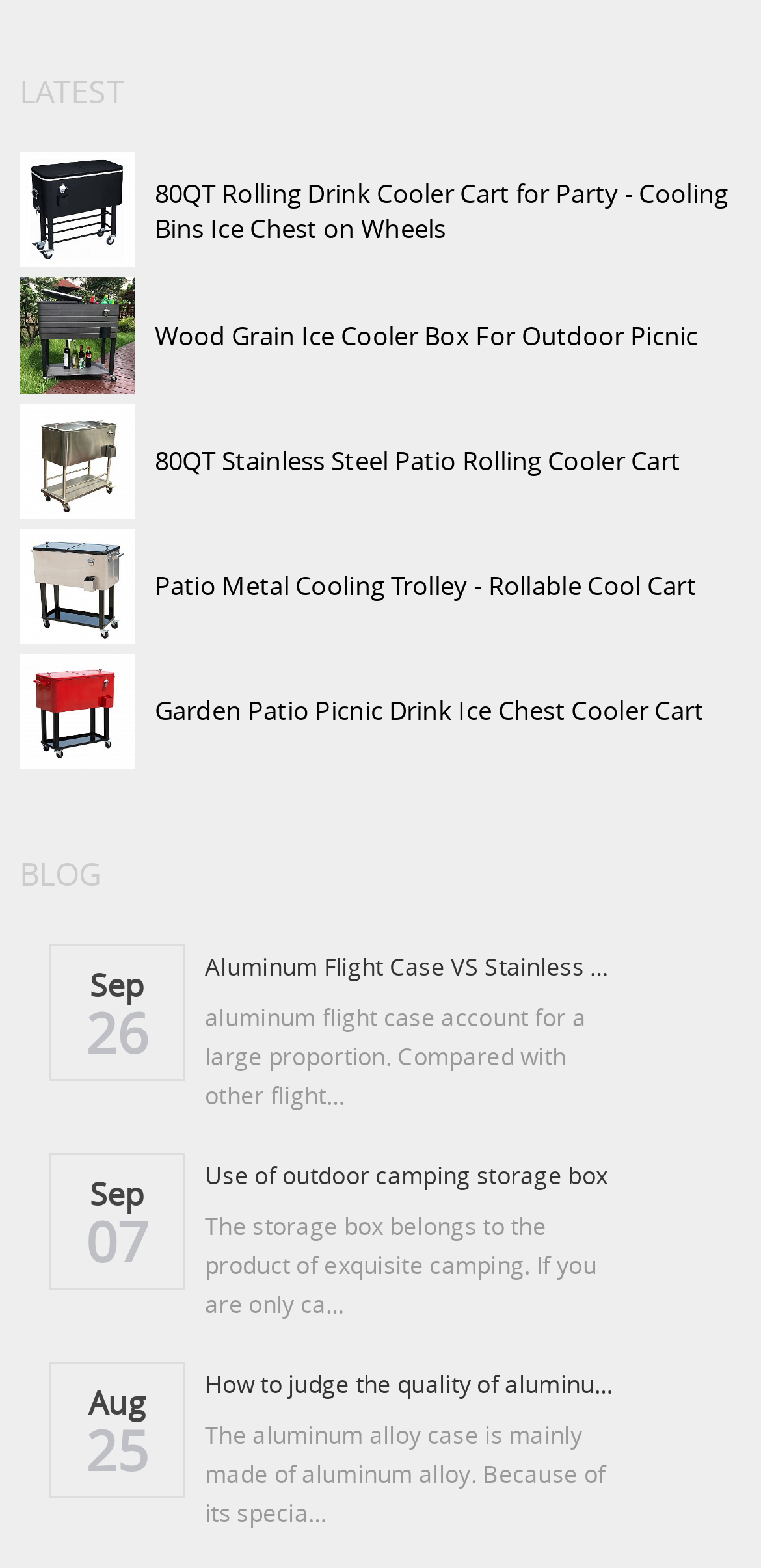What type of material is mentioned in the blog posts?
Please look at the screenshot and answer using one word or phrase.

Aluminum